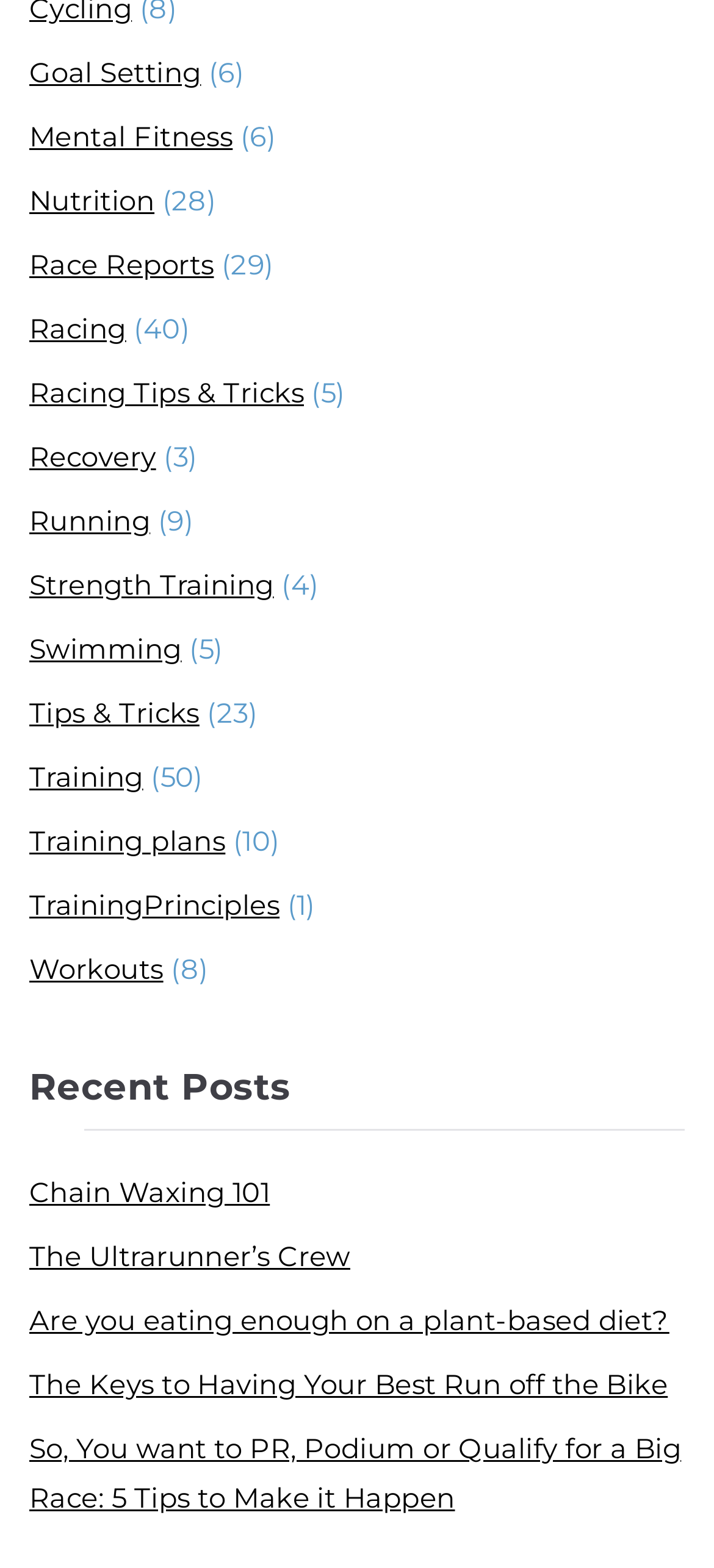Answer the question below in one word or phrase:
What is the first link on the webpage?

Goal Setting